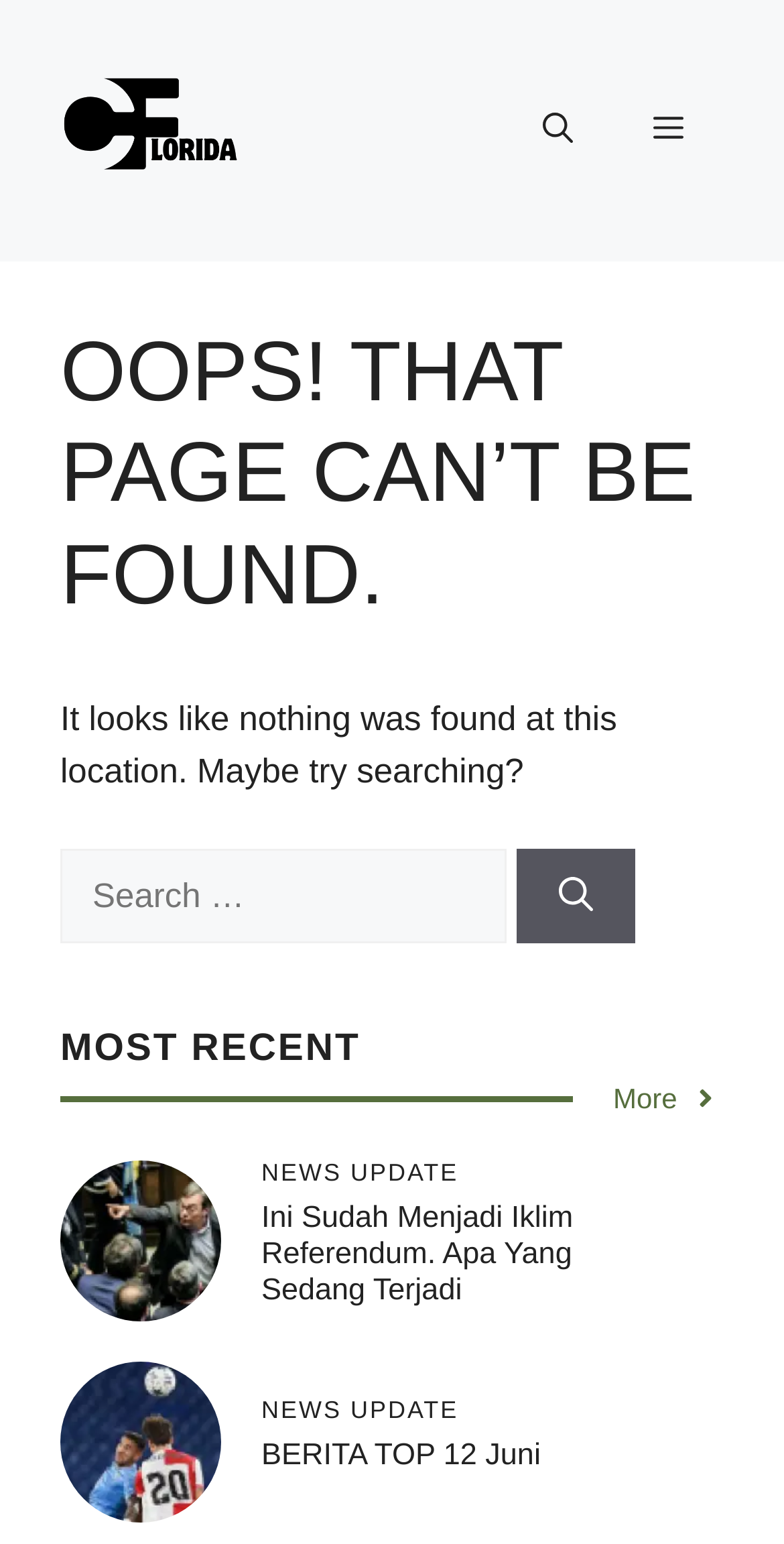Respond with a single word or phrase to the following question: What is the purpose of the search box?

Search for content